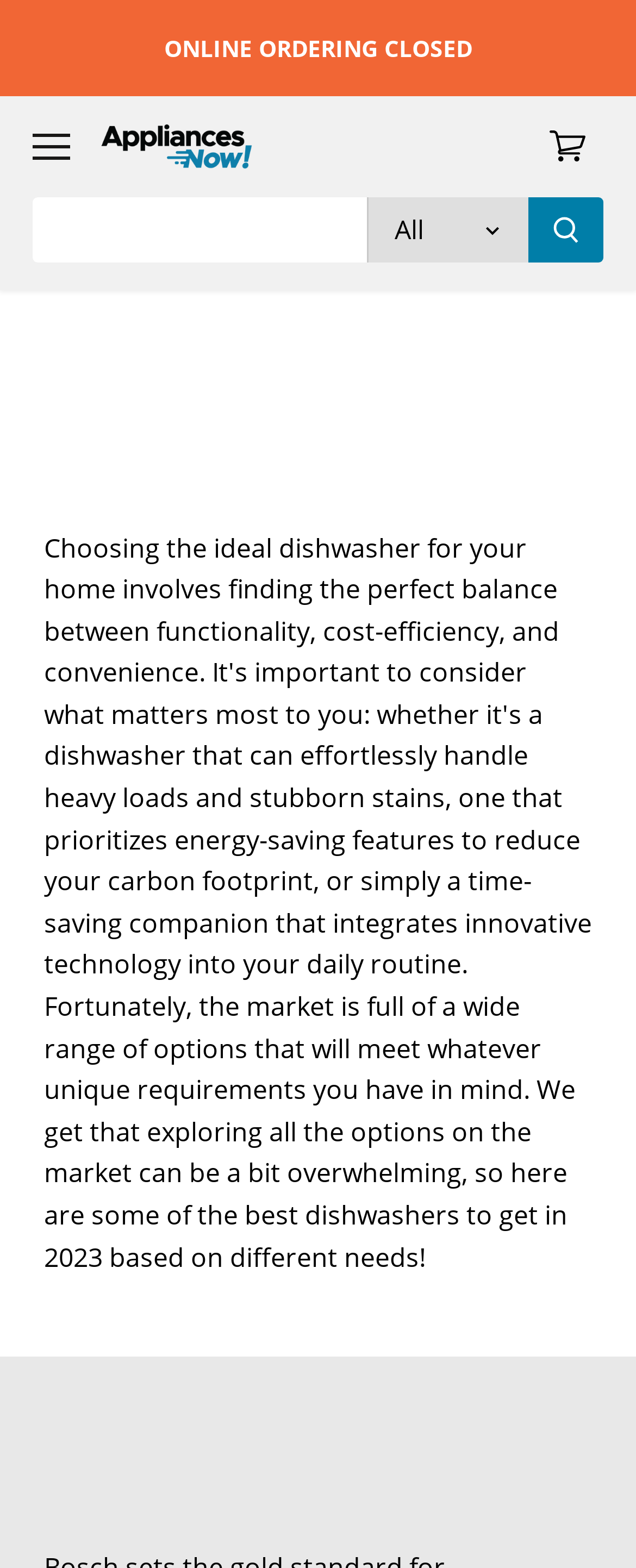Please identify the primary heading on the webpage and return its text.

BEST CLEANING DISHWASHER IN 2023